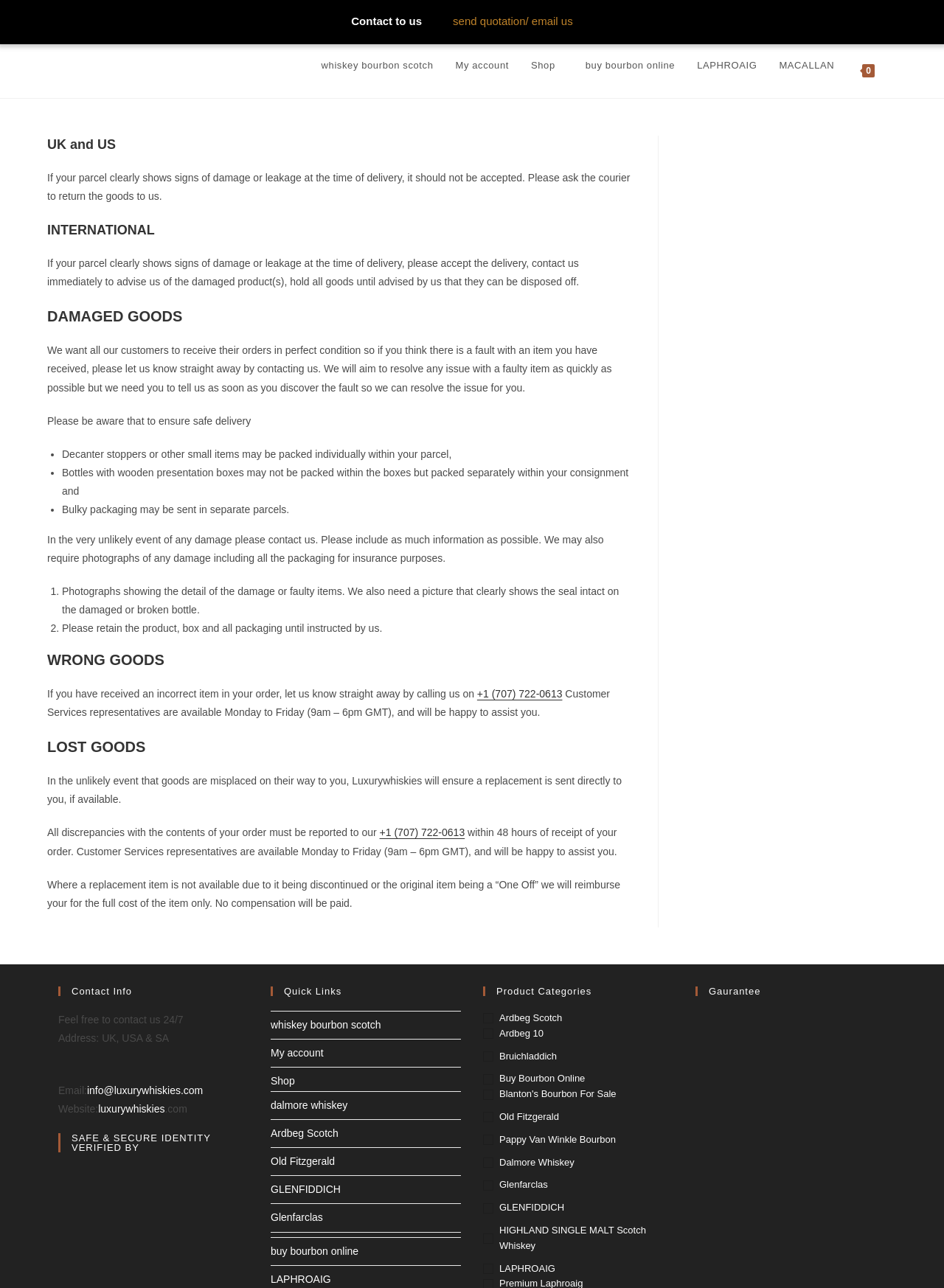What should you do if your parcel shows signs of damage or leakage?
Make sure to answer the question with a detailed and comprehensive explanation.

According to the webpage, if your parcel clearly shows signs of damage or leakage at the time of delivery, it should not be accepted. Instead, please ask the courier to return the goods to us.